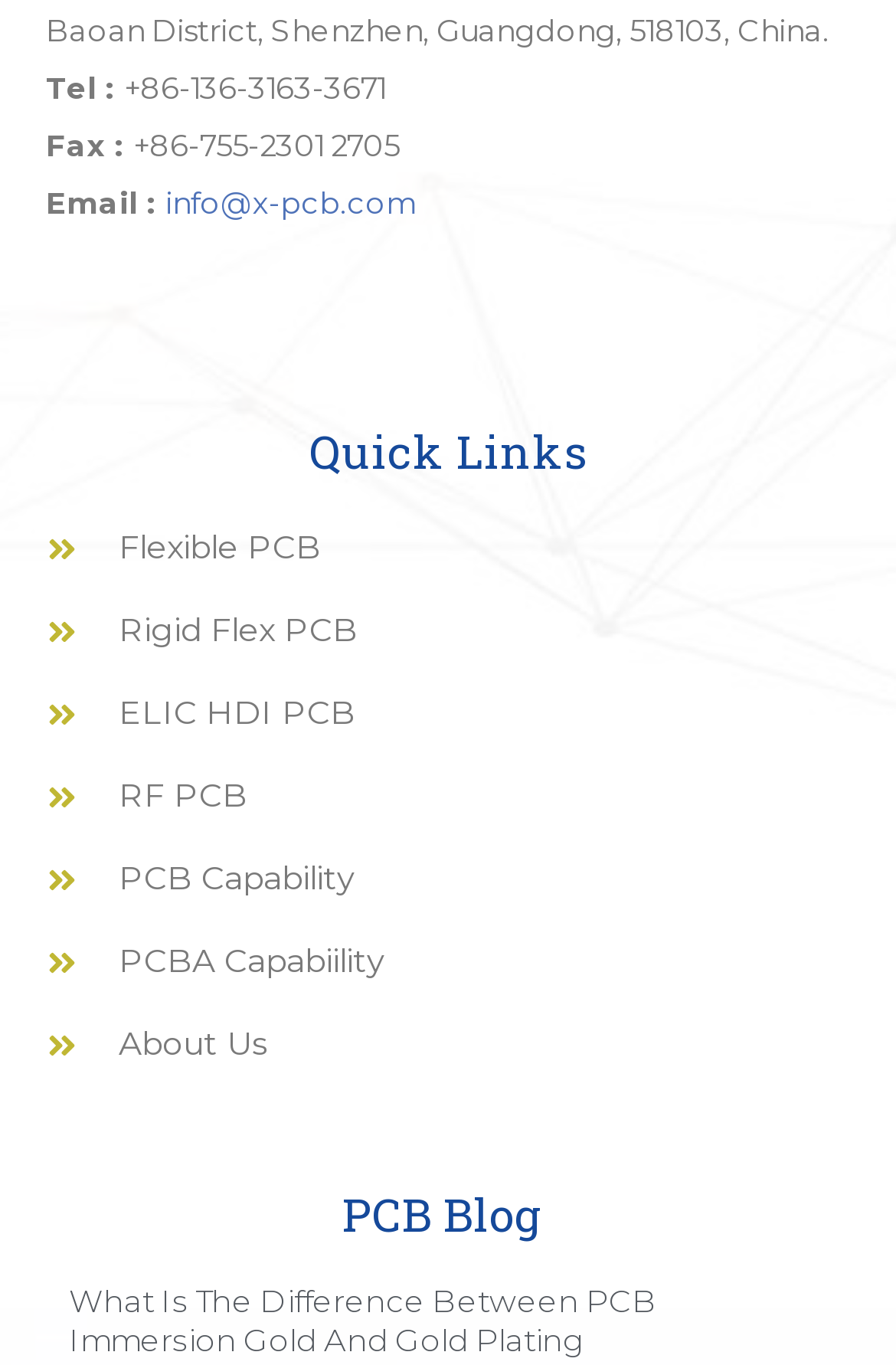What is the phone number of the company?
Refer to the image and give a detailed answer to the query.

The phone number of the company can be found in the top section of the webpage, next to the 'Tel :' label.